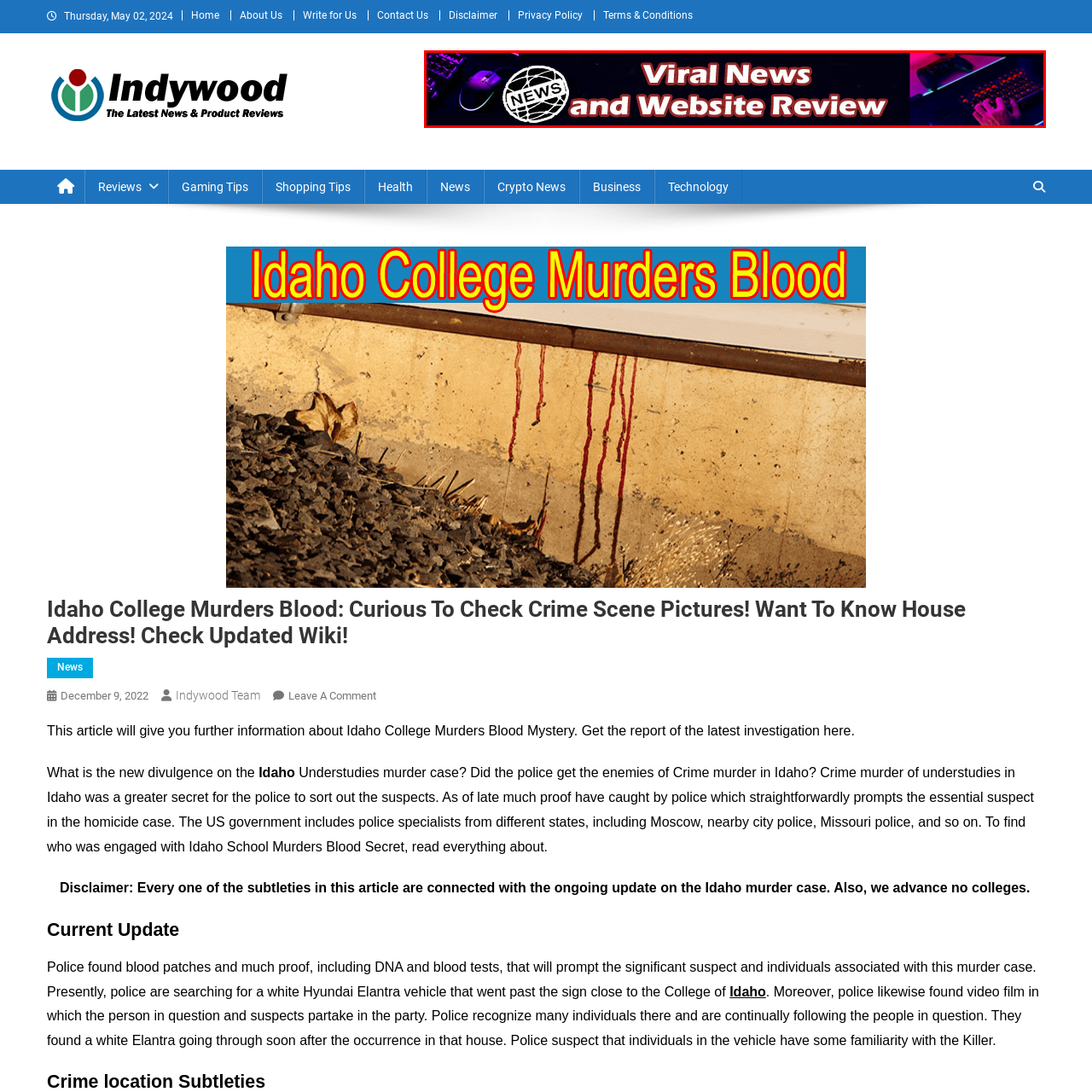What is the globe icon representing?
Analyze the image surrounded by the red bounding box and provide a thorough answer.

The globe icon is placed next to the text 'Viral News and Website Review', symbolizing the global information dissemination aspect of the news being offered on the website.